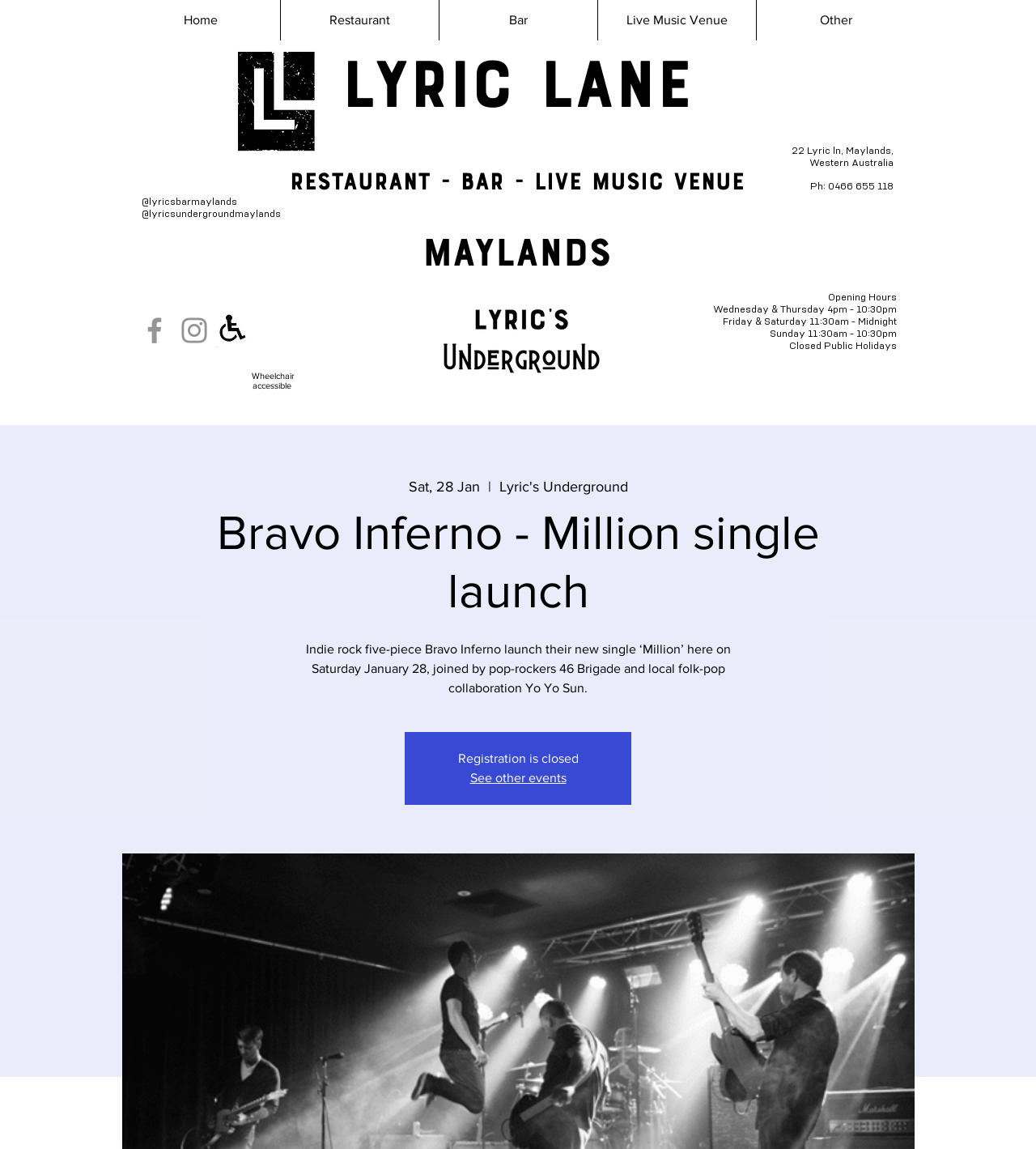Locate the bounding box coordinates of the segment that needs to be clicked to meet this instruction: "Check Opening Hours".

[0.639, 0.253, 0.866, 0.306]